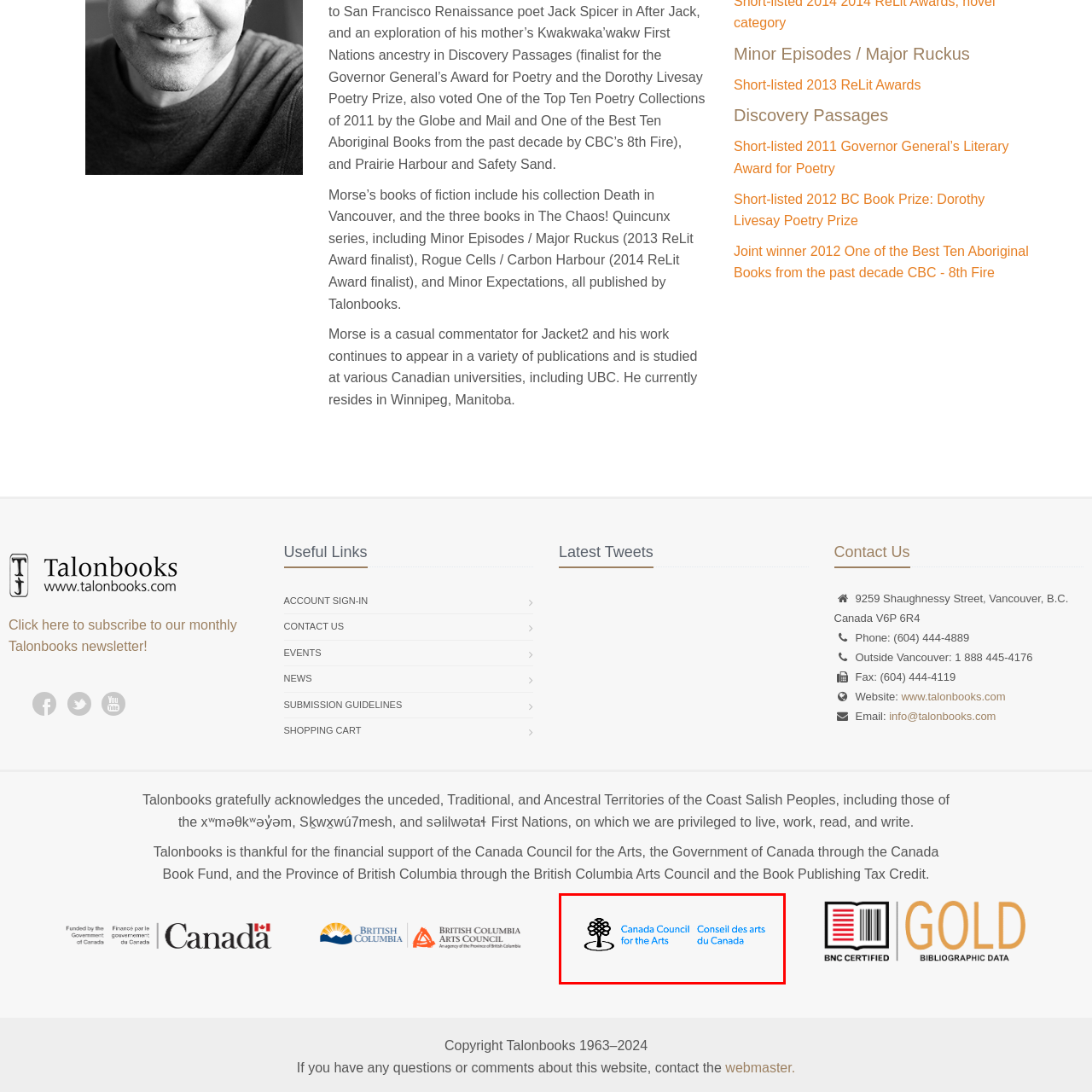What is the purpose of the logo?
Please analyze the image within the red bounding box and offer a comprehensive answer to the question.

The logo may be linked to various grants, funding, and programs that support artists and cultural initiatives within Canada, indicating that the purpose of the logo is to promote and support Canadian arts and culture.